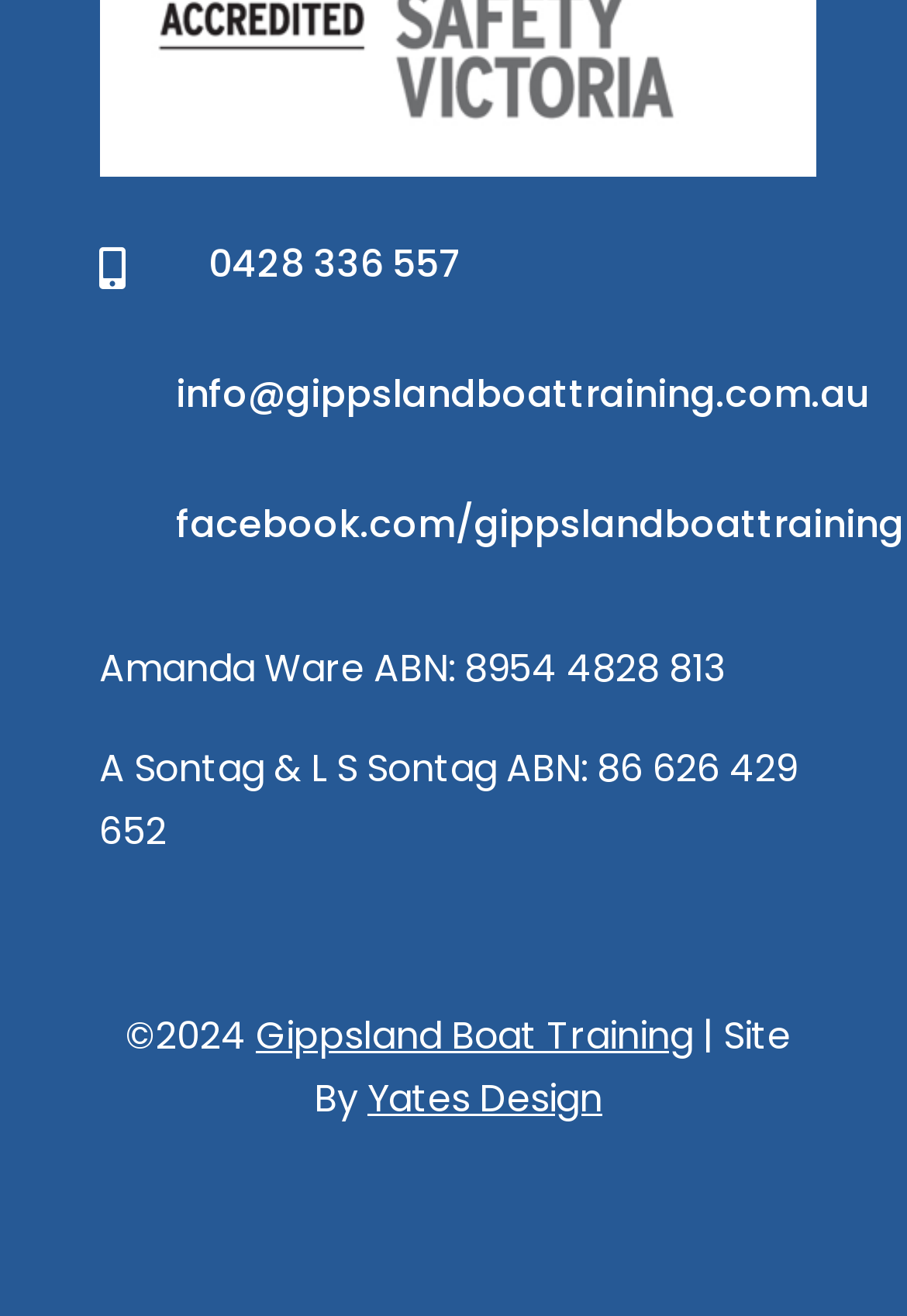What is the year of the copyright on the webpage?
Carefully examine the image and provide a detailed answer to the question.

I found the year of the copyright by looking at the StaticText element with the text '©2024' which is located at the bottom of the webpage.